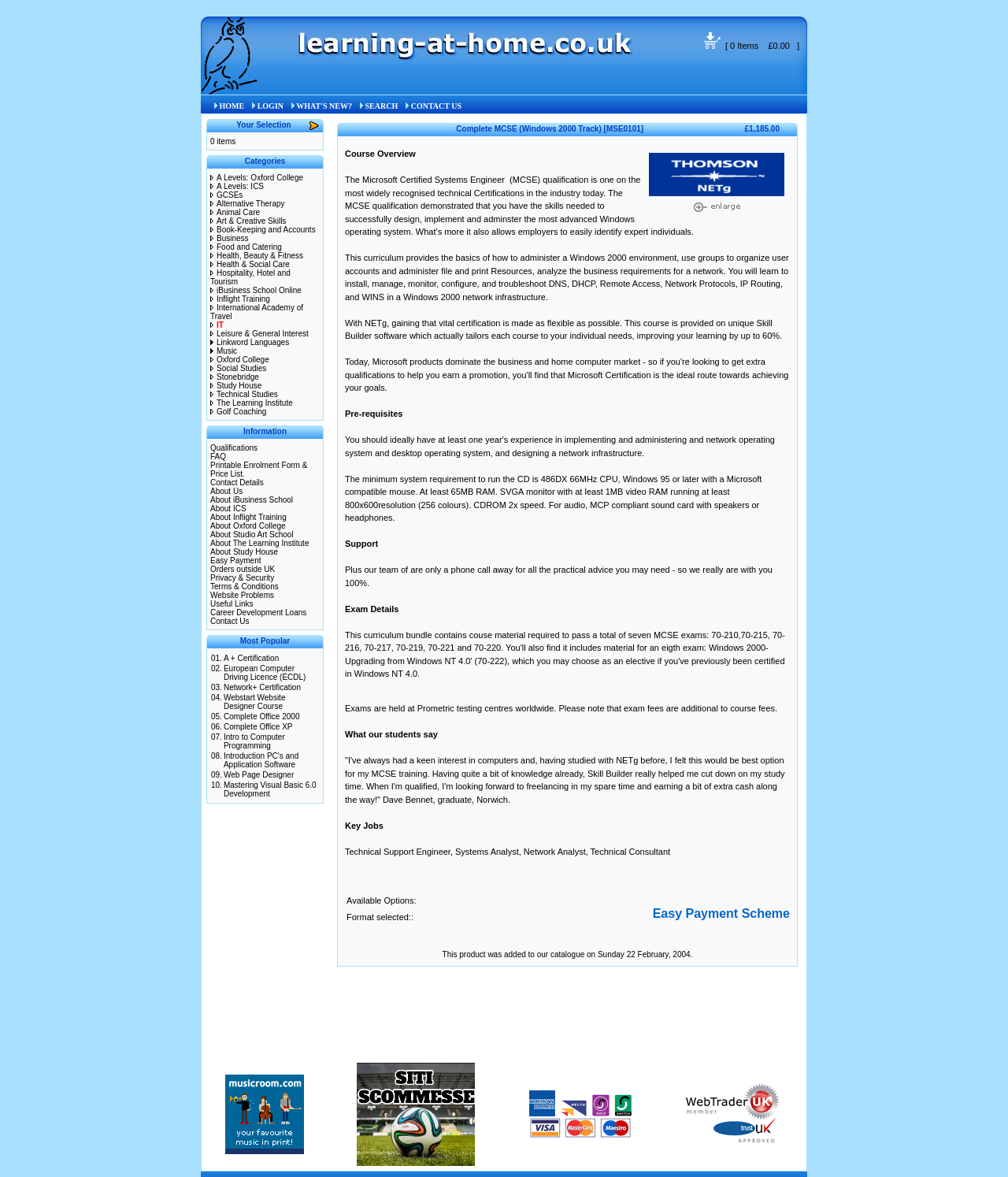Kindly determine the bounding box coordinates of the area that needs to be clicked to fulfill this instruction: "click the CONTACT US link".

[0.408, 0.086, 0.458, 0.093]